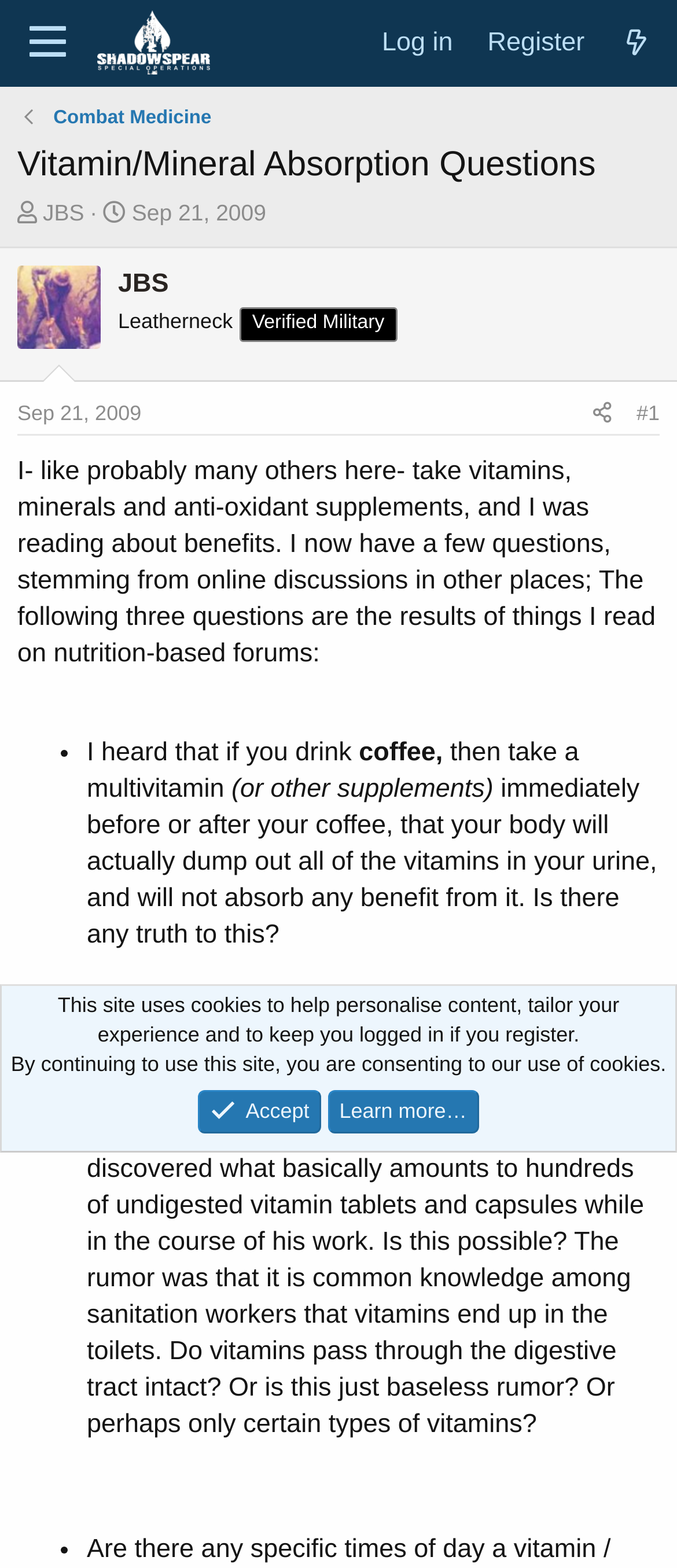Could you locate the bounding box coordinates for the section that should be clicked to accomplish this task: "Read 'What's new' page".

[0.889, 0.006, 0.99, 0.048]